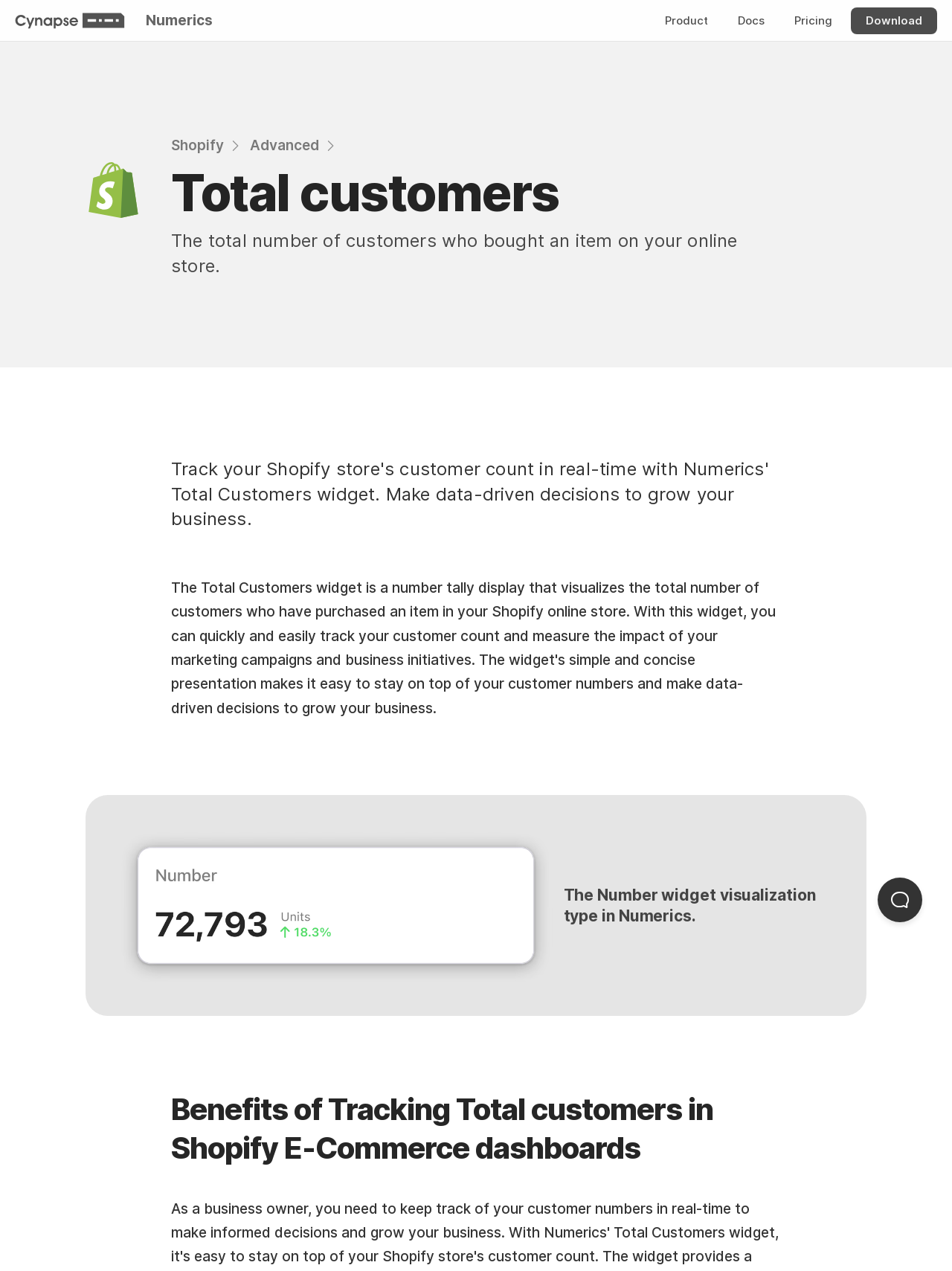Reply to the question with a single word or phrase:
What is the logo on the top left corner?

Cynapse Logo